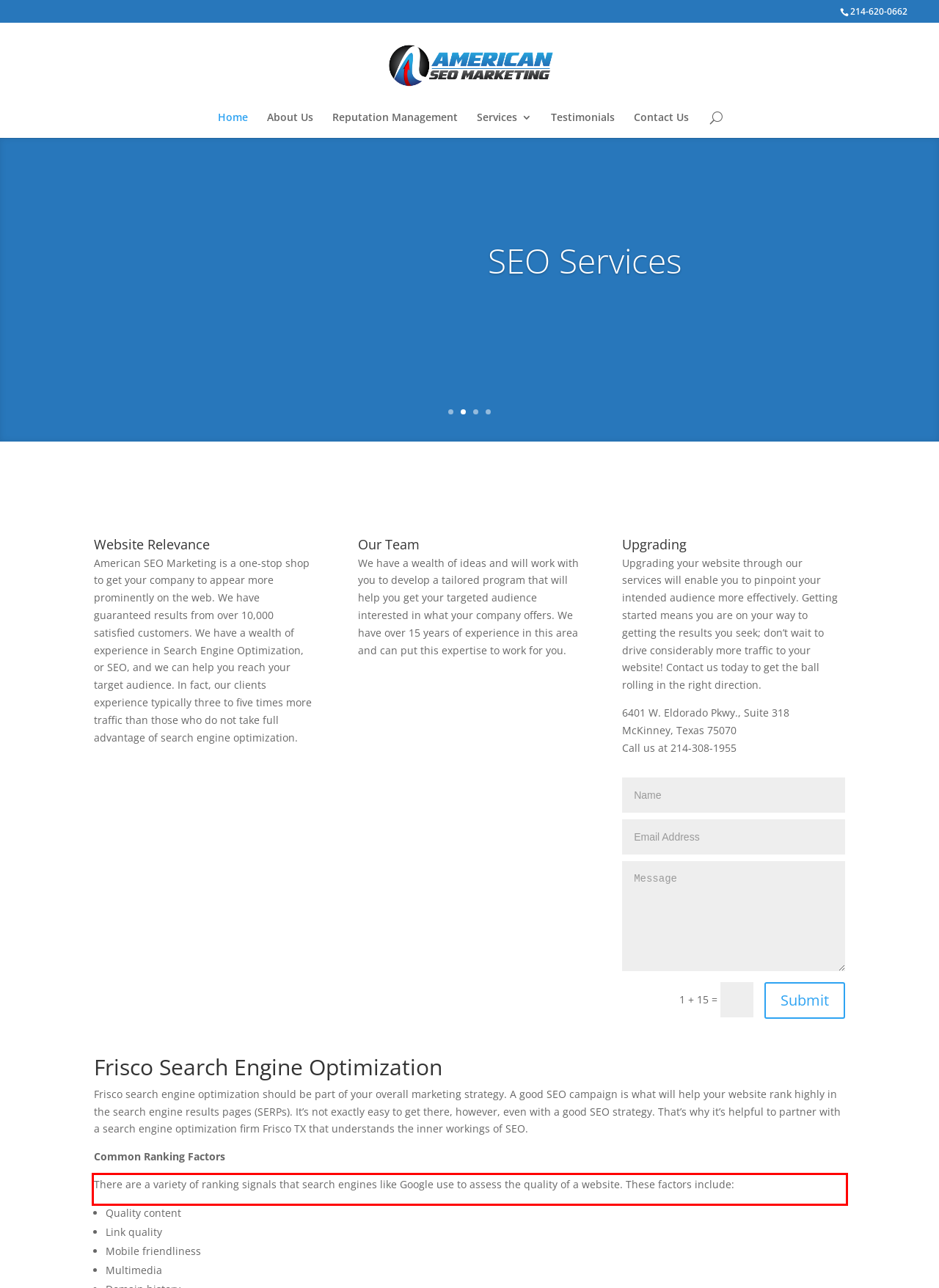You have a screenshot of a webpage, and there is a red bounding box around a UI element. Utilize OCR to extract the text within this red bounding box.

There are a variety of ranking signals that search engines like Google use to assess the quality of a website. These factors include: